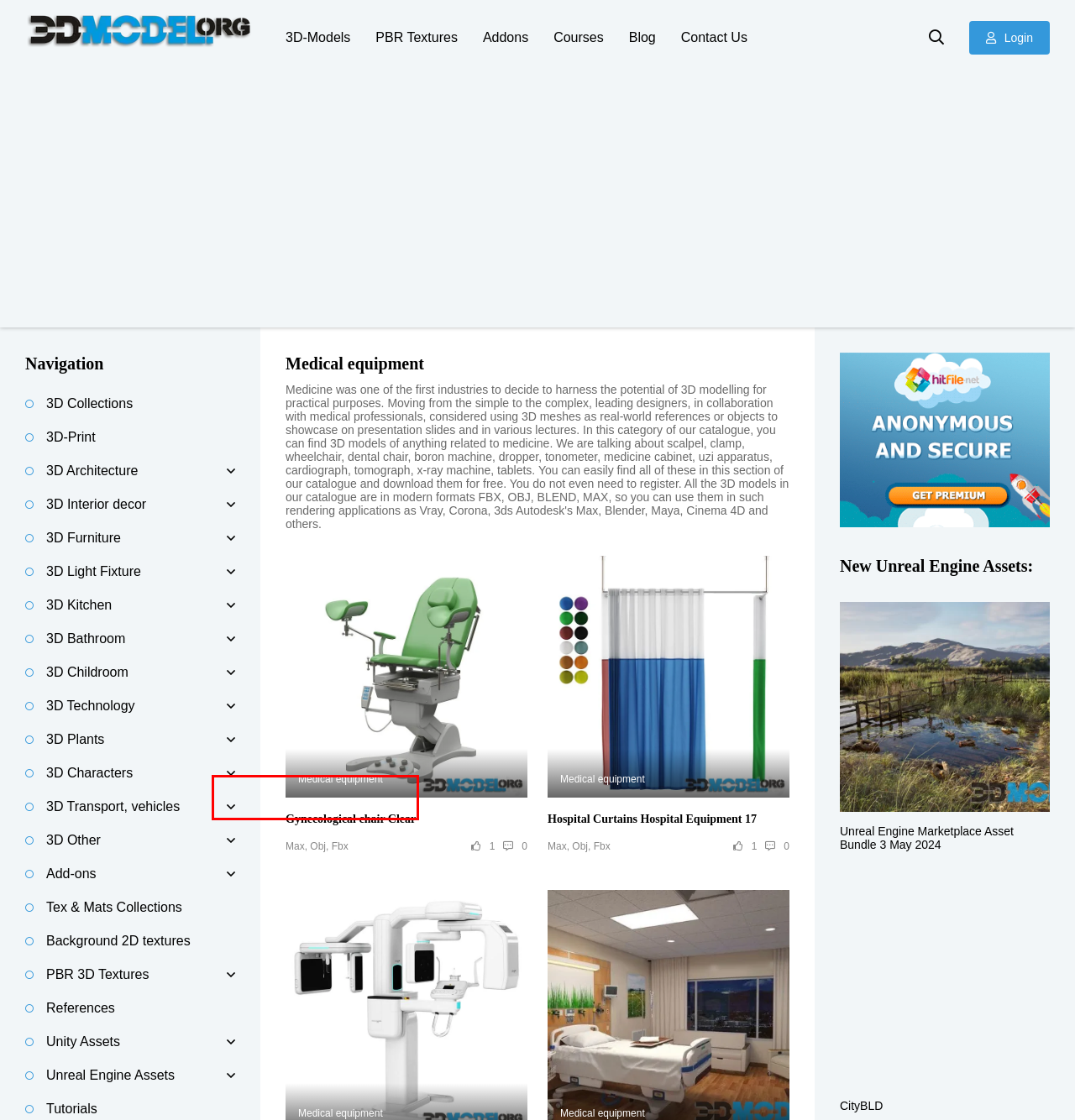You are presented with a screenshot of a webpage containing a red bounding box around an element. Determine which webpage description best describes the new webpage after clicking on the highlighted element. Here are the candidates:
A. 3D Models | Outdoor lighting
B. 3D Models | Musical instruments
C. 3D Models | Furniture set
D. 3D Models | Plants
E. 3D Models | Kitchen appliance
F. 3D Models | Table
G. 3D Models | Dressing table
H. 3D Models | Armchair

A